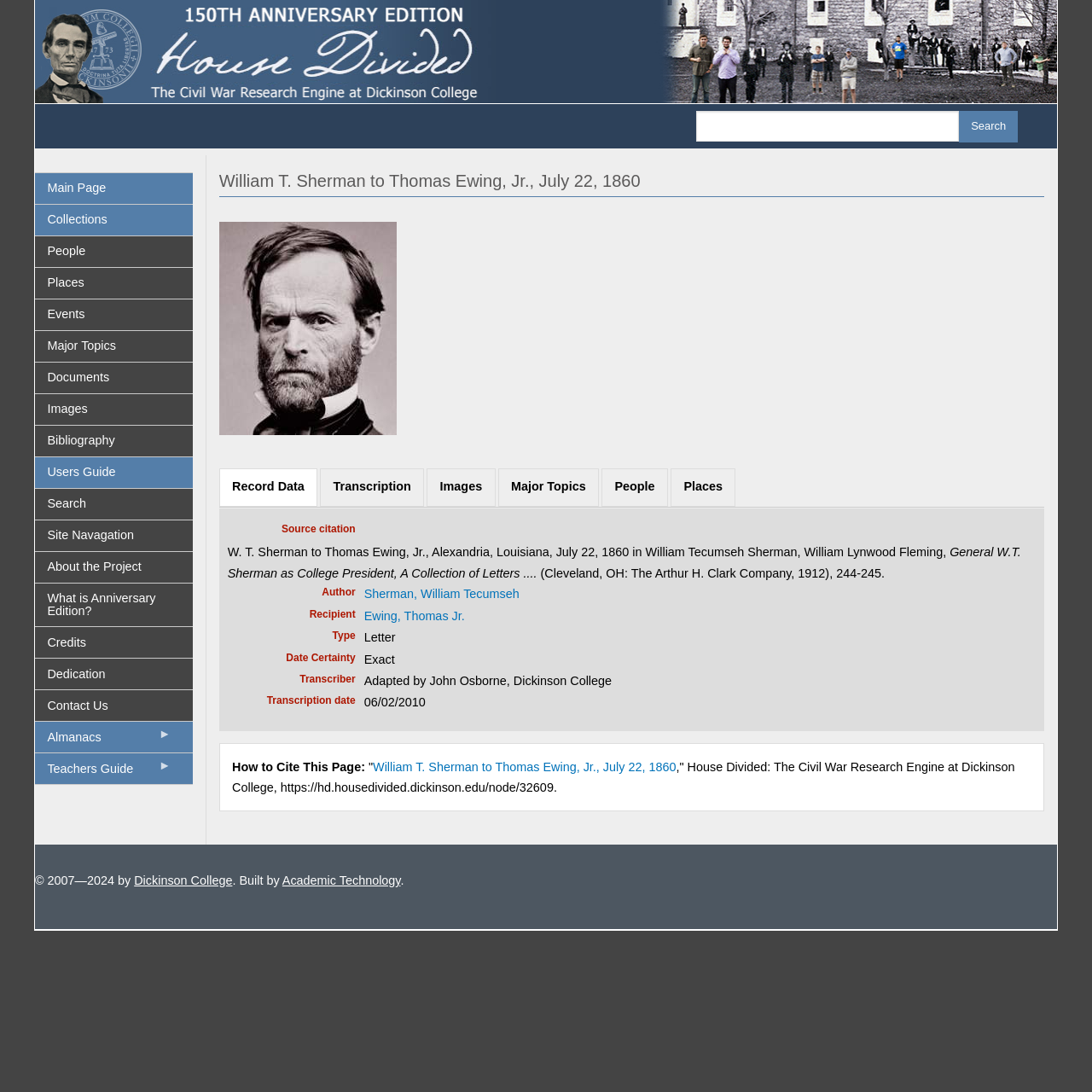What is the type of document?
Please provide a comprehensive answer based on the contents of the image.

The answer can be found in the 'Type' section of the webpage, where it is stated that the type of document is a letter.